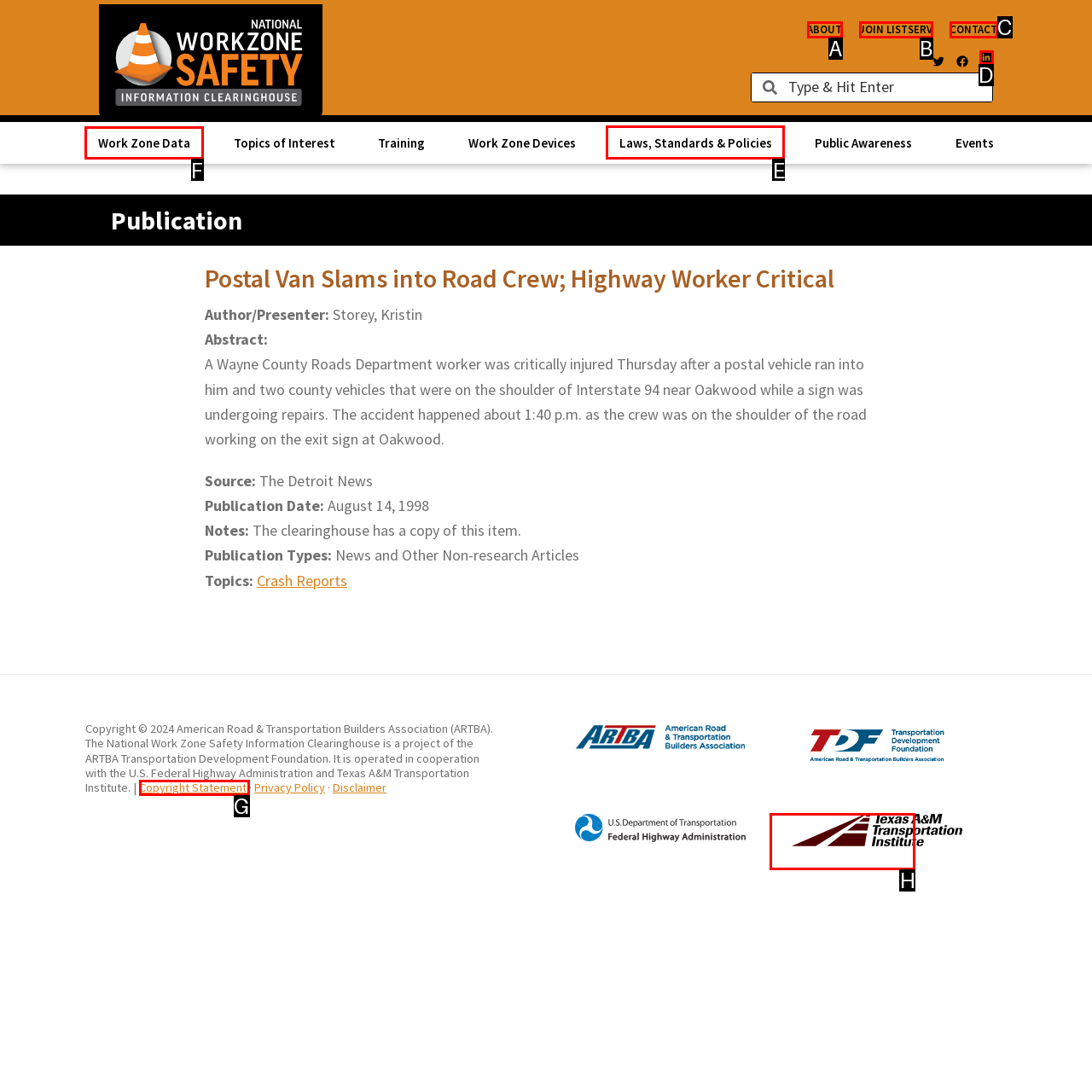Identify the letter of the UI element you should interact with to perform the task: Read Work Zone Data
Reply with the appropriate letter of the option.

F